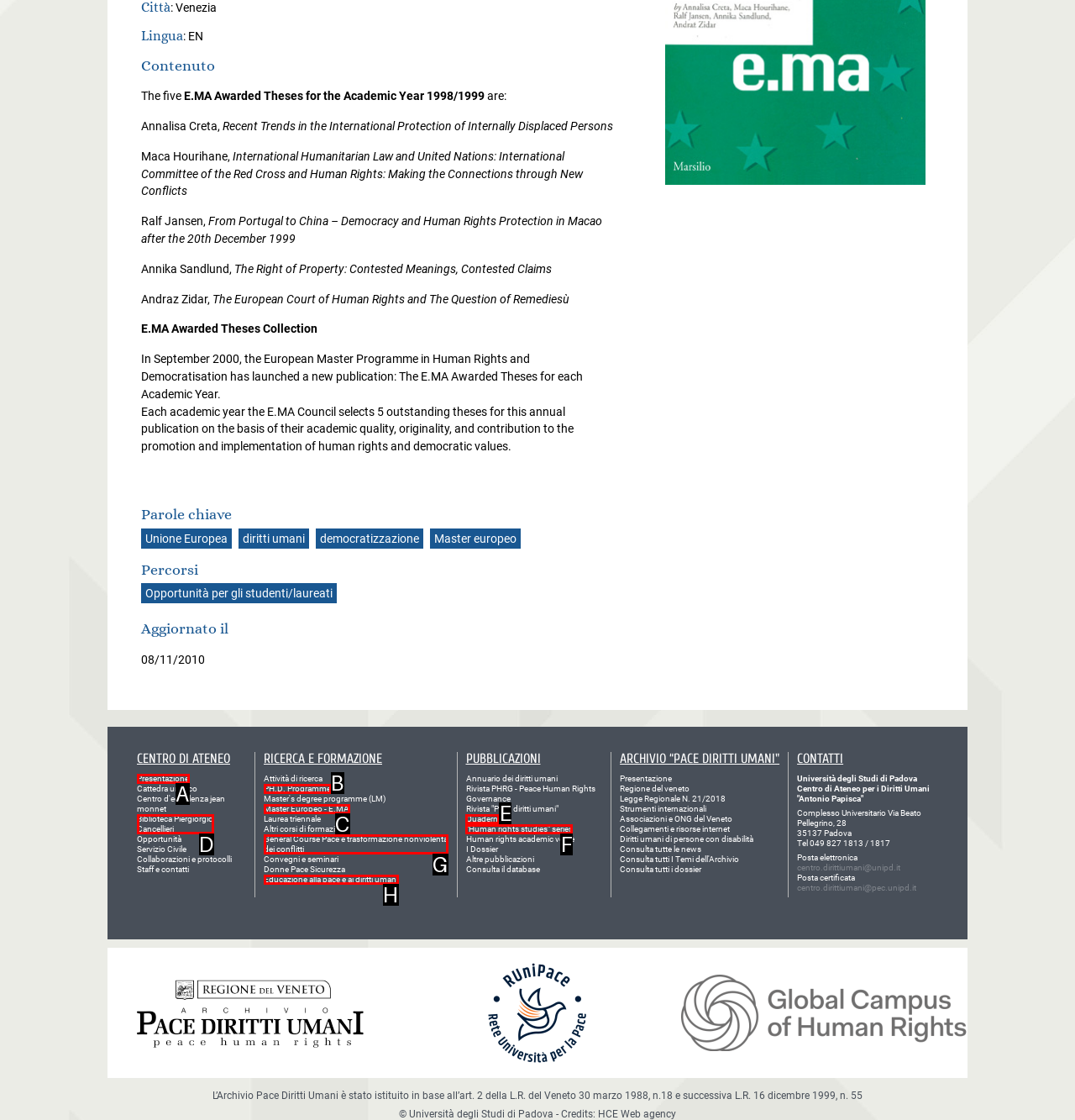Choose the HTML element that corresponds to the description: Presentazione
Provide the answer by selecting the letter from the given choices.

A